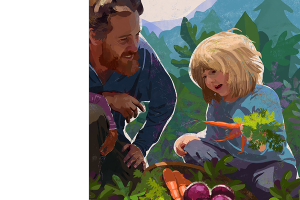Give a detailed account of the contents of the image.

The image depicts a heartwarming scene in a lush garden, where a man and a child are engaged in the joyful activity of harvesting vegetables. The man, with a beard and dressed in blue, is closely watching the child, who is excitedly holding a freshly picked carrot, its vibrant orange color standing out amidst the greenery. The child has tousled blonde hair and wears a light blue shirt, radiating a sense of wonder and discovery. Surrounding them are rich, leafy plants and a variety of vegetables, including purple radishes and carrots, emphasizing the bountiful harvest. In the background, soft mountains rise up, adding a picturesque touch to this lively gardening moment. This scene beautifully captures the connection between nature, family, and the joy of growing your own food.